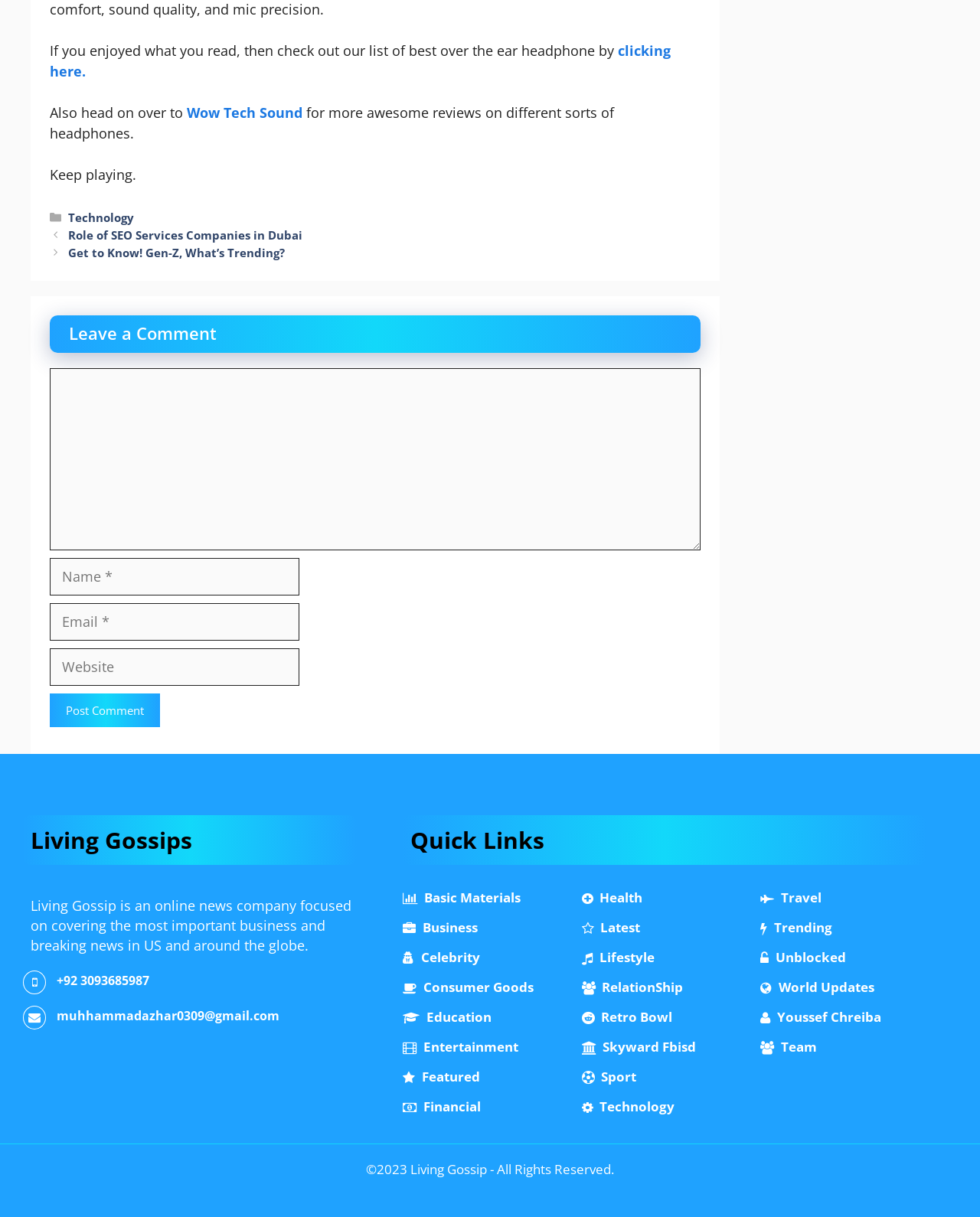Given the webpage screenshot and the description, determine the bounding box coordinates (top-left x, top-left y, bottom-right x, bottom-right y) that define the location of the UI element matching this description: parent_node: Comment name="author" placeholder="Name *"

[0.051, 0.458, 0.305, 0.489]